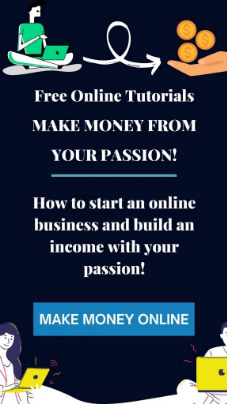Answer briefly with one word or phrase:
What is the color scheme of the background?

Dark and lively colors